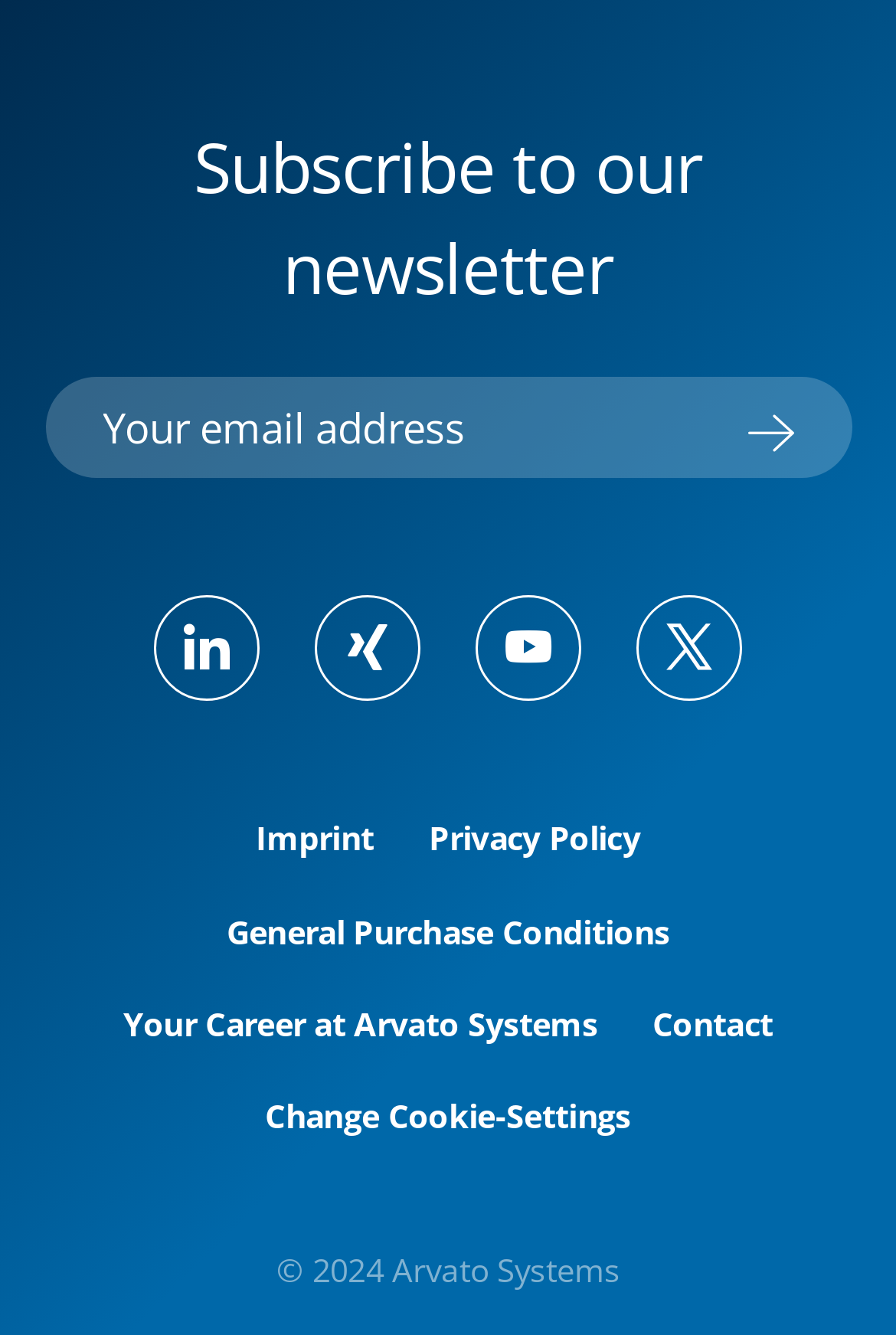Determine the bounding box coordinates of the region to click in order to accomplish the following instruction: "Submit the form". Provide the coordinates as four float numbers between 0 and 1, specifically [left, top, right, bottom].

[0.832, 0.304, 0.888, 0.338]